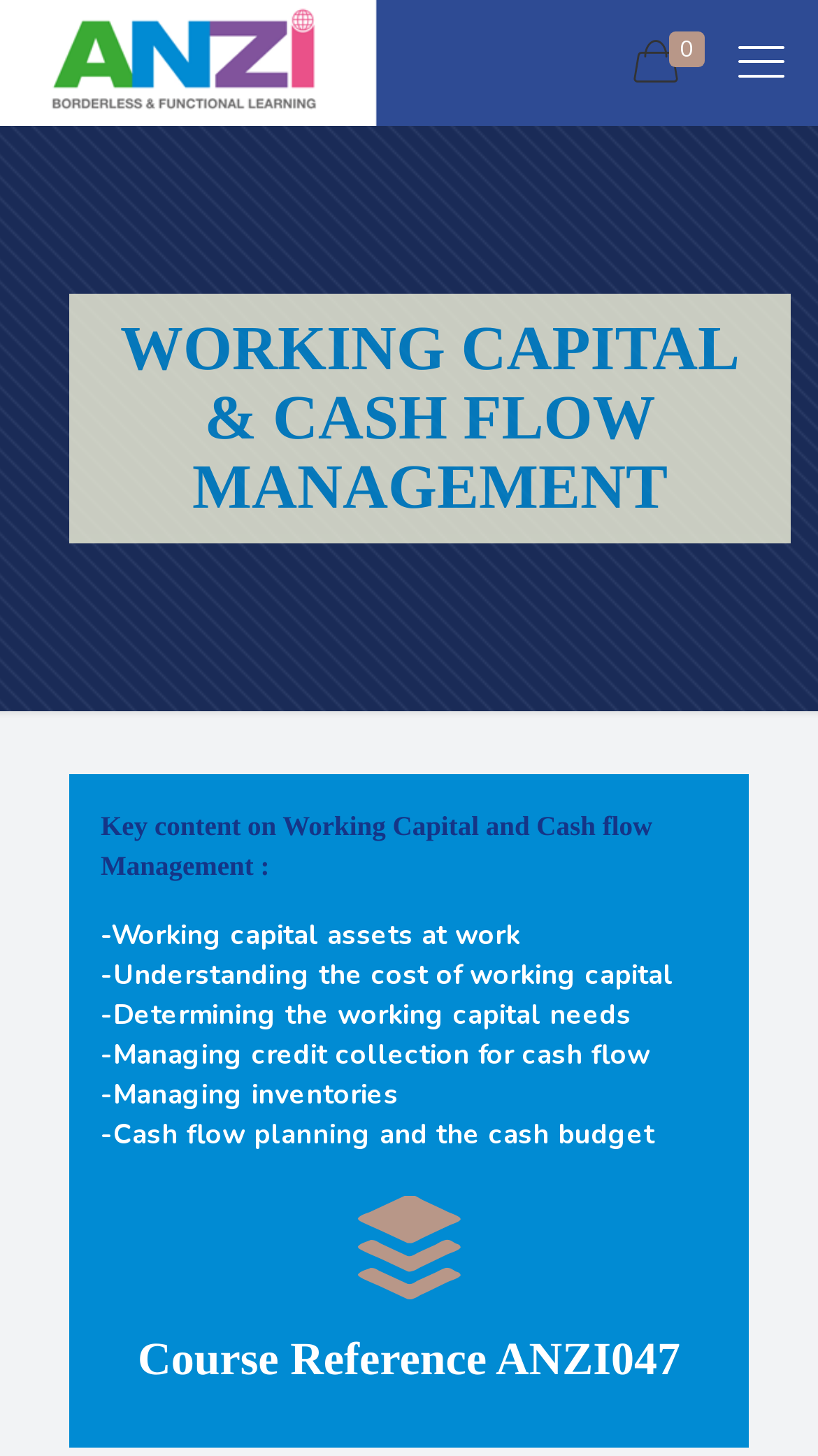Using the webpage screenshot, locate the HTML element that fits the following description and provide its bounding box: "parent_node: 0".

[0.831, 0.862, 0.949, 0.928]